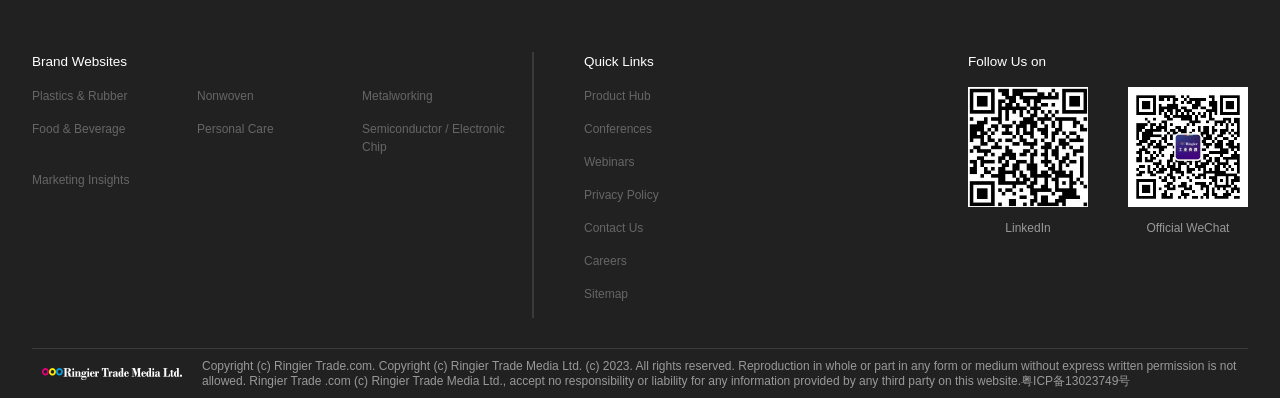Please locate the bounding box coordinates of the element that should be clicked to complete the given instruction: "Check Privacy Policy".

[0.456, 0.468, 0.691, 0.551]